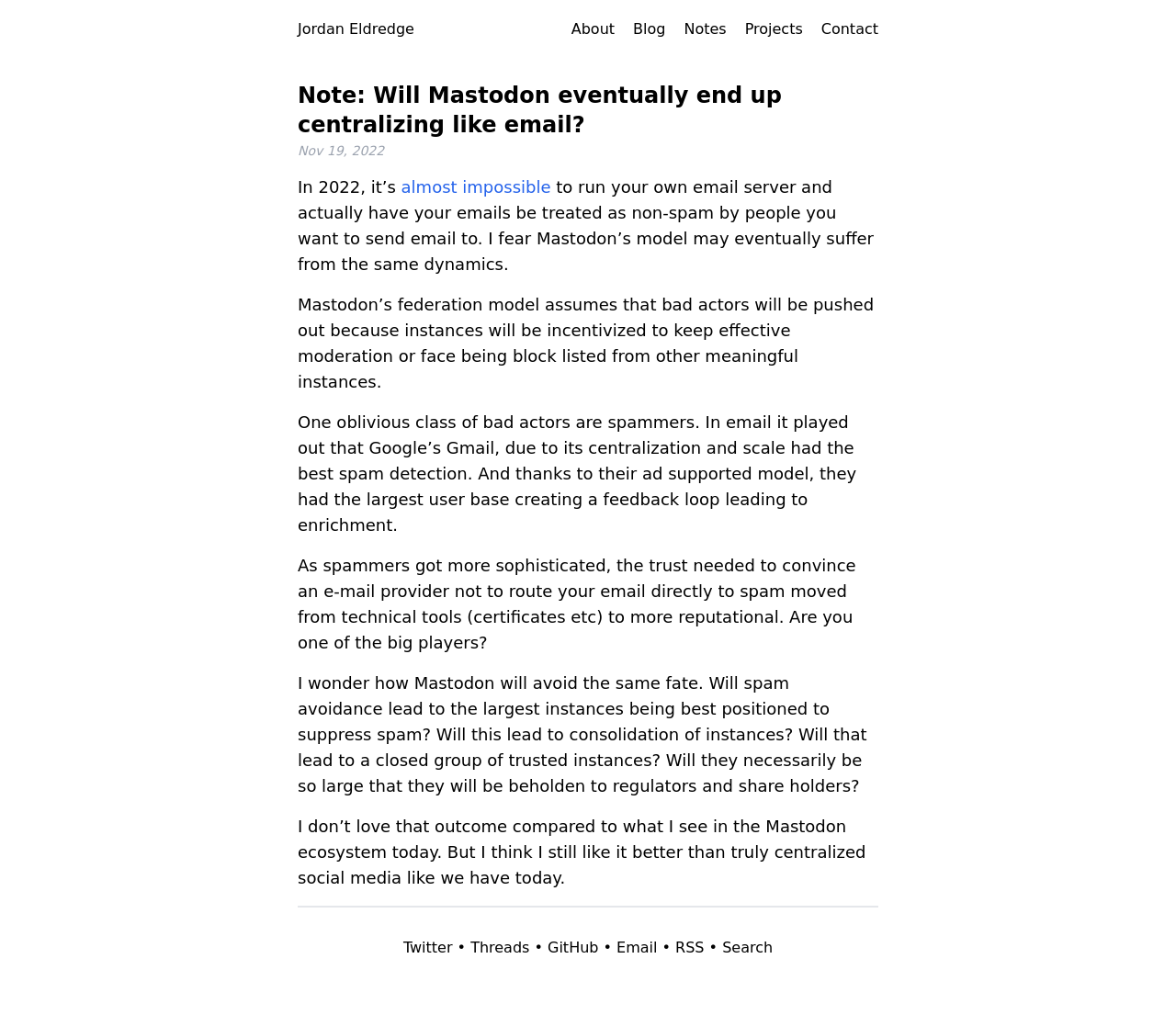Please provide the bounding box coordinates for the element that needs to be clicked to perform the following instruction: "Check the Twitter link". The coordinates should be given as four float numbers between 0 and 1, i.e., [left, top, right, bottom].

[0.343, 0.925, 0.385, 0.942]